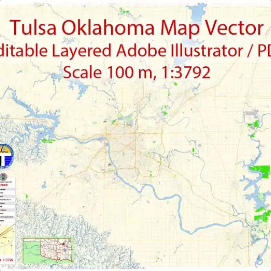Analyze the image and provide a detailed caption.

This image features a detailed vector map of Tulsa, Oklahoma, designed for use in Adobe Illustrator and PDF formats. The map is labeled as "Tulsa Oklahoma Map Vector" and is noted for being editable with layered information. It has a scale of 100 meters to 1:3792, allowing for high precision and utility in various applications such as city planning or navigation. Key geographical features and boundaries are illustrated, highlighting Tulsa's urban layout, green spaces, and waterways, providing valuable context for users interested in the city’s infrastructure and geography. A smaller inset map is also included for reference, enhancing its usability for those exploring Tulsa in detail.